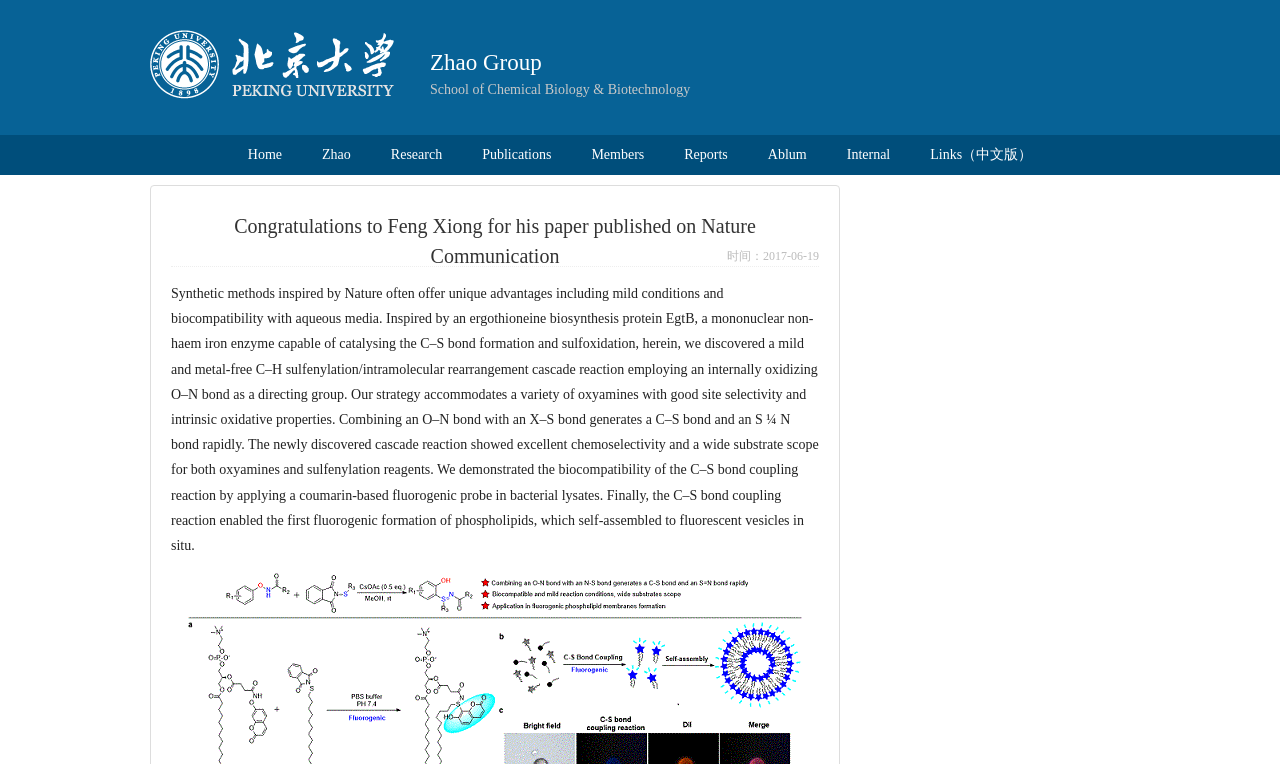What is the name of the person whose paper was published on Nature Communication?
Look at the webpage screenshot and answer the question with a detailed explanation.

I found the answer by looking at the heading element with the bounding box coordinates [0.134, 0.27, 0.64, 0.322], which contains the text 'Congratulations to Feng Xiong for his paper published on Nature Communication'.